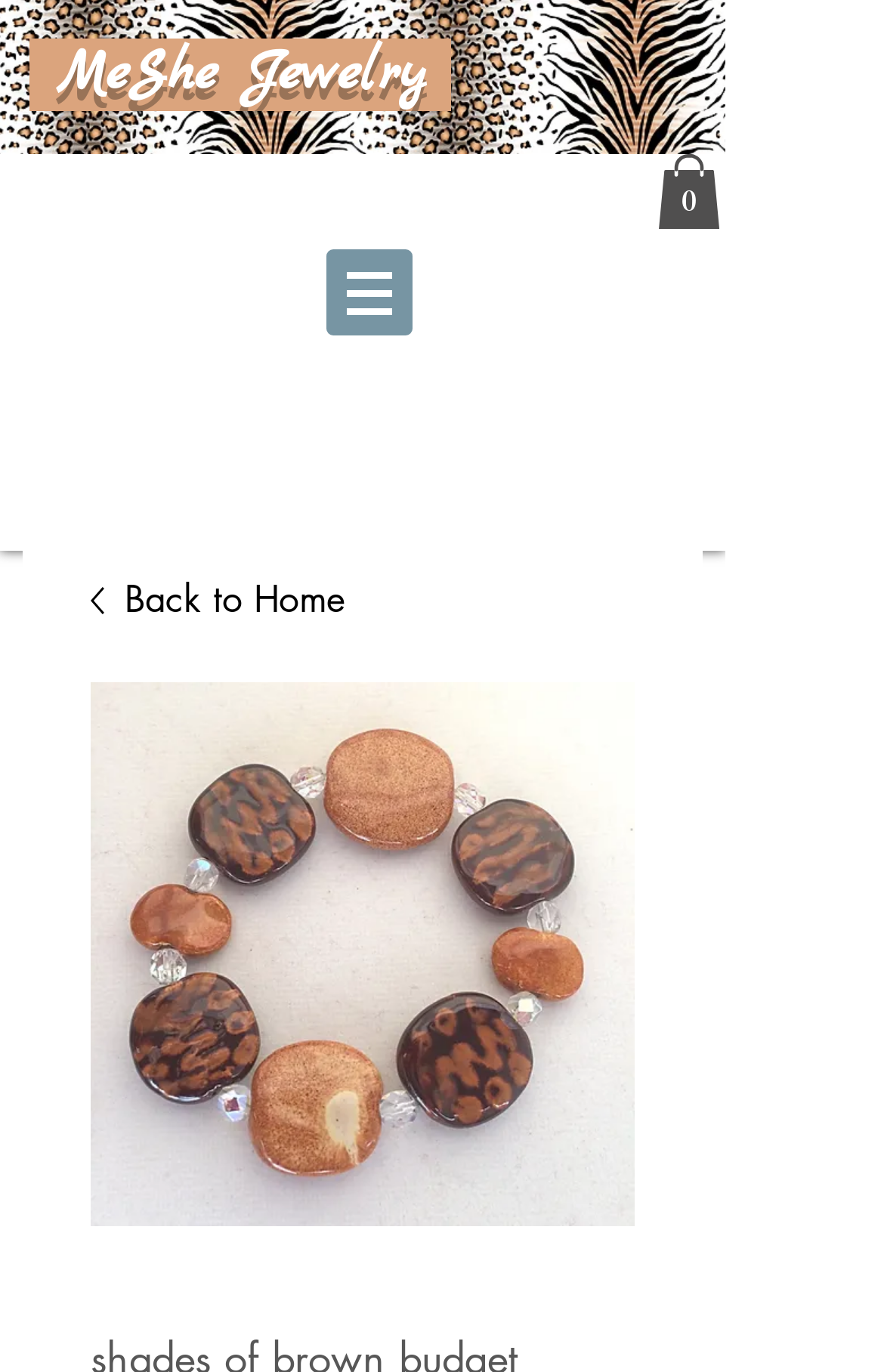What is the purpose of the button with a popup menu?
By examining the image, provide a one-word or phrase answer.

Site navigation